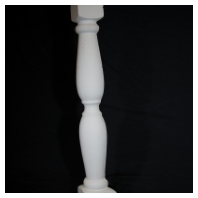Please answer the following question as detailed as possible based on the image: 
Is the baluster suitable for residential spaces?

According to the caption, the baluster is 'ideal for both residential and commercial spaces', implying that it is suitable for use in residential areas.